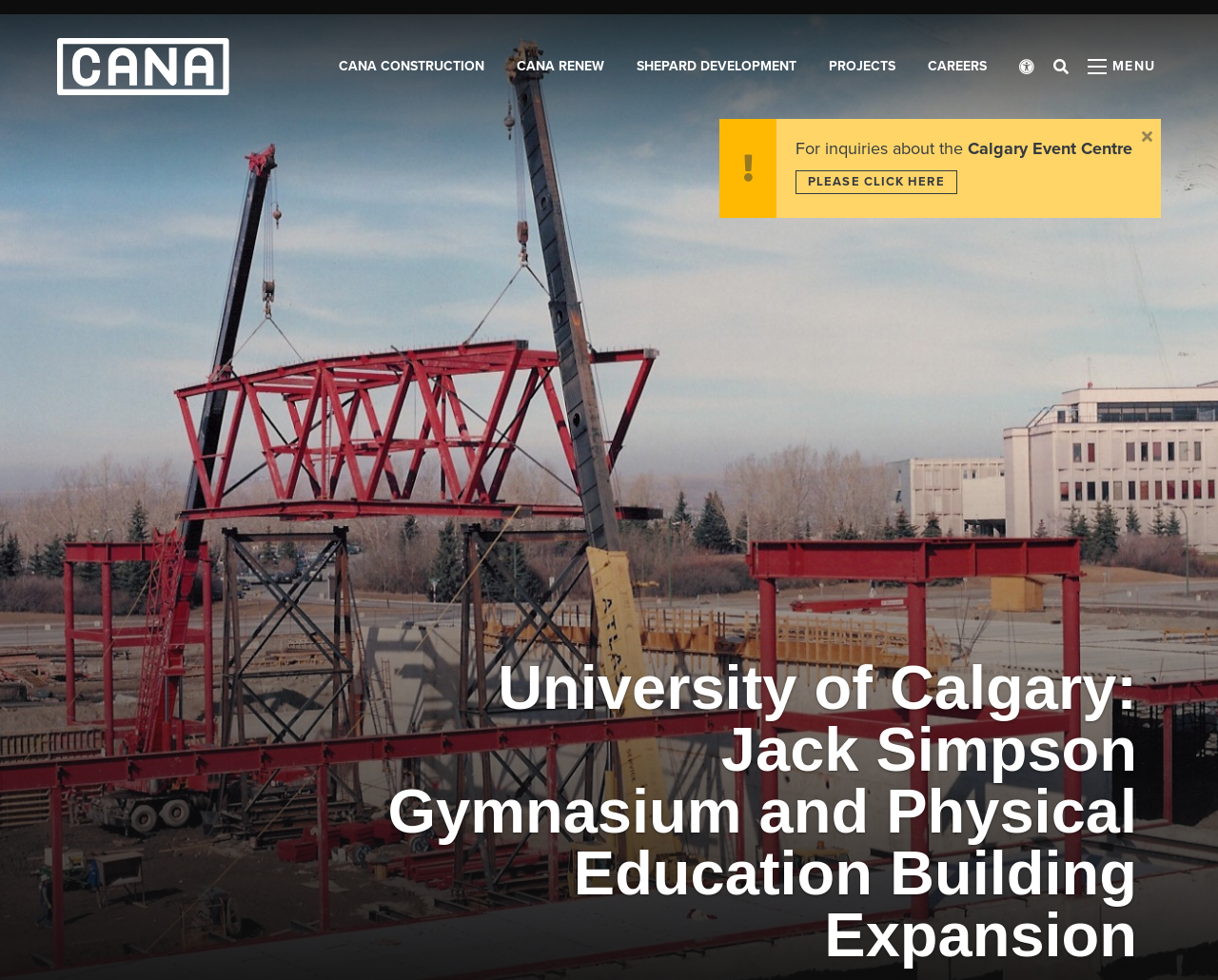Create an elaborate caption for the webpage.

The webpage is about the University of Calgary's Jack Simpson Gymnasium and Physical Education Building Expansion project, which was contracted by CANA in 1987. 

At the top left of the page, there is a link to the CANA Group of Companies, accompanied by an image. To the right of this, there are several links, including CANA CONSTRUCTION, CANA RENEW, SHEPARD DEVELOPMENT, PROJECTS, and CAREERS, which are aligned horizontally. 

Below these links, there are three buttons: Open accessibility menu, Open search bar, and Open menu panel. The Open menu panel button has a dropdown menu with the text "MENU" and "CLOSE". 

On the right side of the page, there is a button to close an alert. Below this, there is a paragraph of text that starts with "For inquiries about the" and mentions the Calgary Event Centre. There is also a link to "PLEASE CLICK HERE" nearby. 

The main content of the page is a heading that spans the width of the page, which describes the project: "University of Calgary: Jack Simpson Gymnasium and Physical Education Building Expansion".